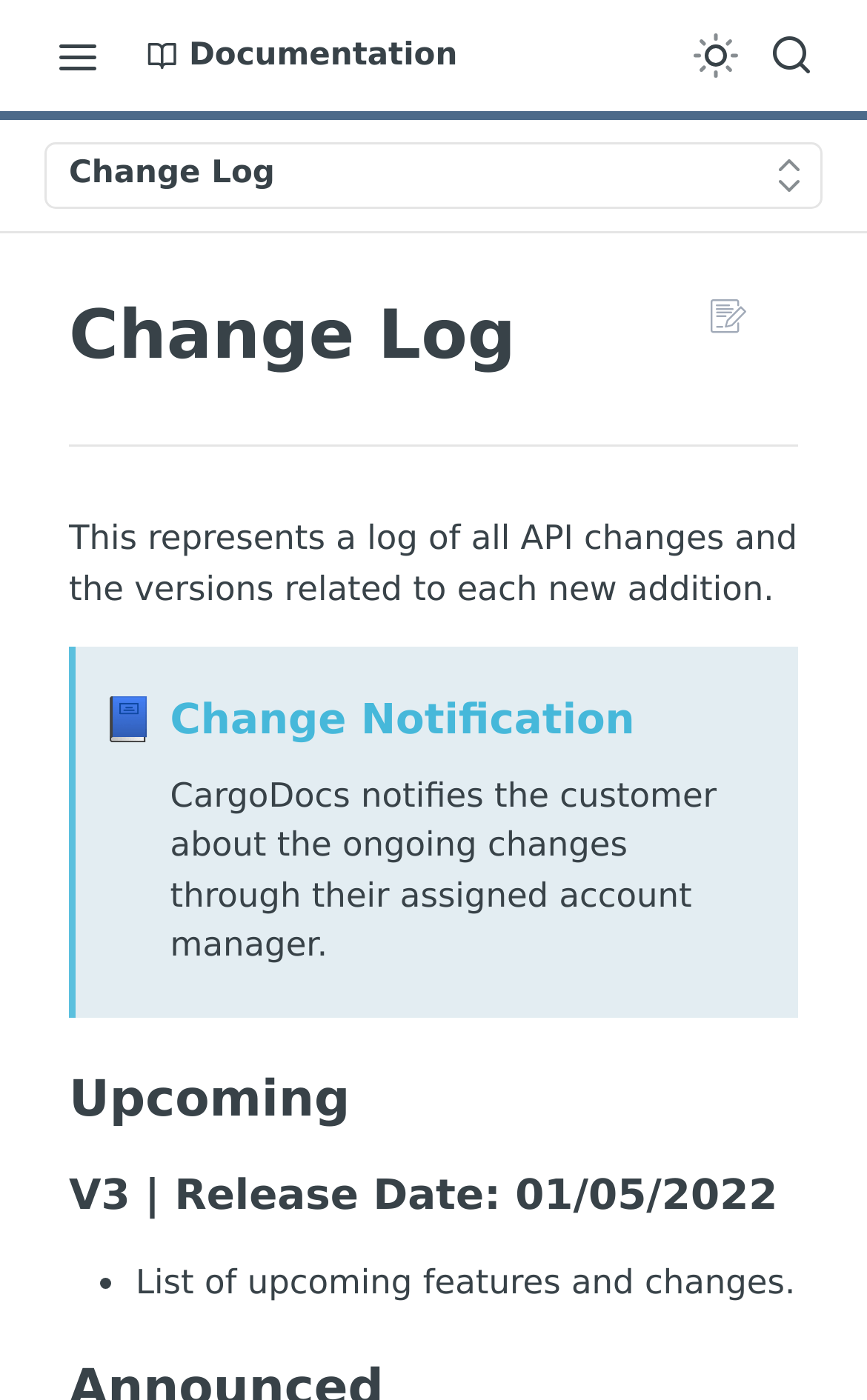Please locate the bounding box coordinates of the element that should be clicked to complete the given instruction: "Go to Change Log".

[0.051, 0.102, 0.949, 0.149]